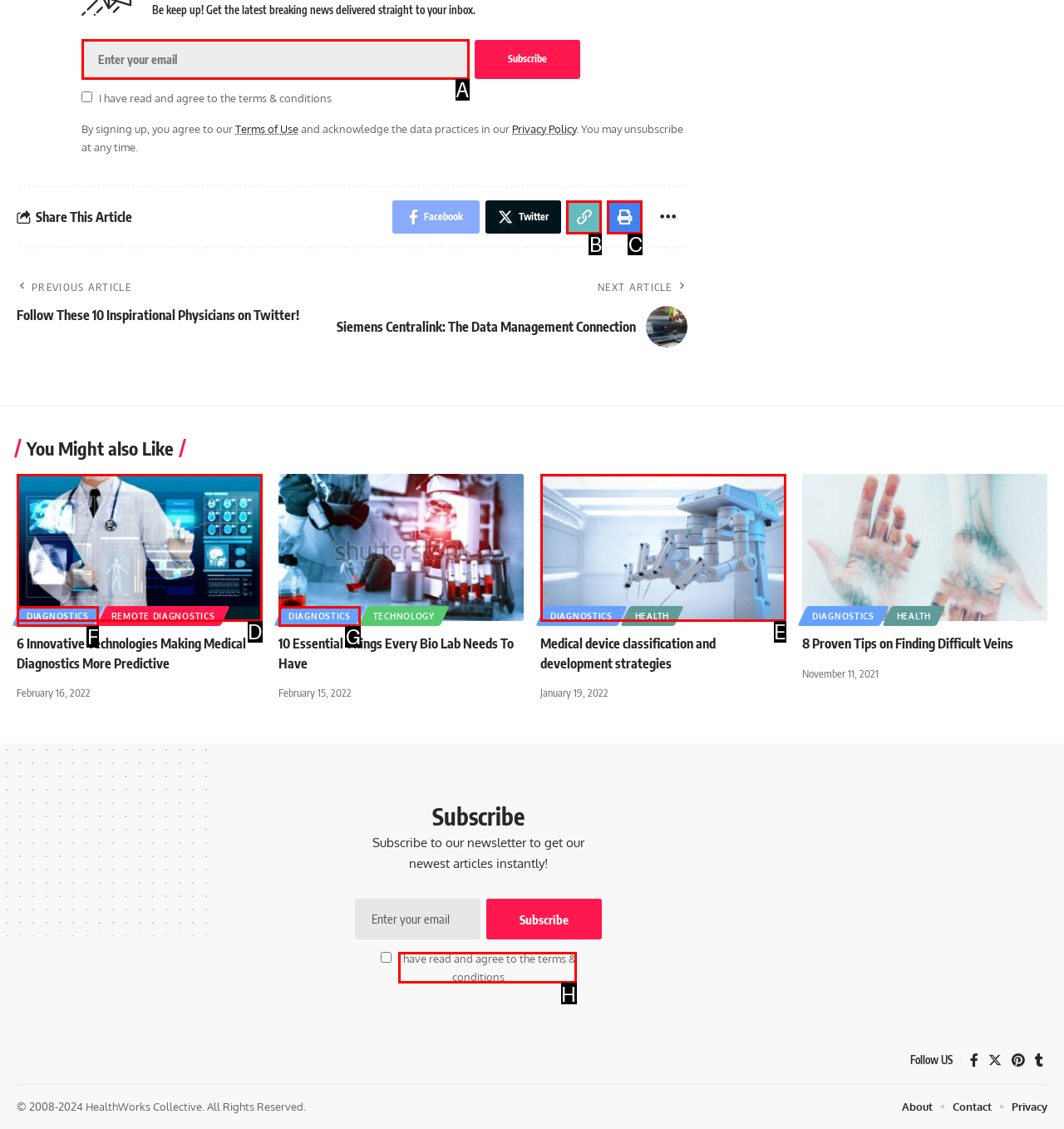Identify which HTML element to click to fulfill the following task: Enter email address. Provide your response using the letter of the correct choice.

A